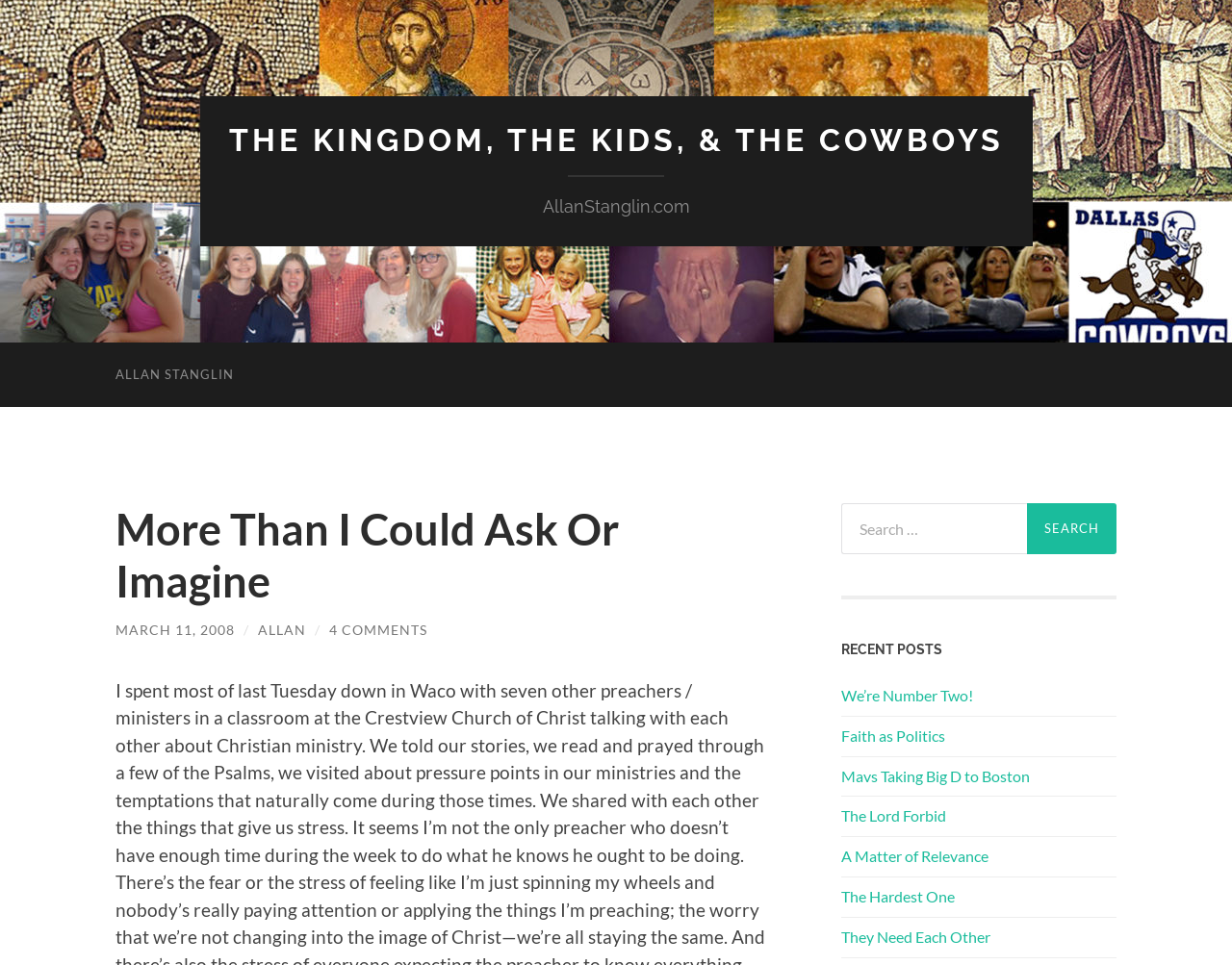How many comments does the main post have?
Using the visual information, answer the question in a single word or phrase.

4 comments